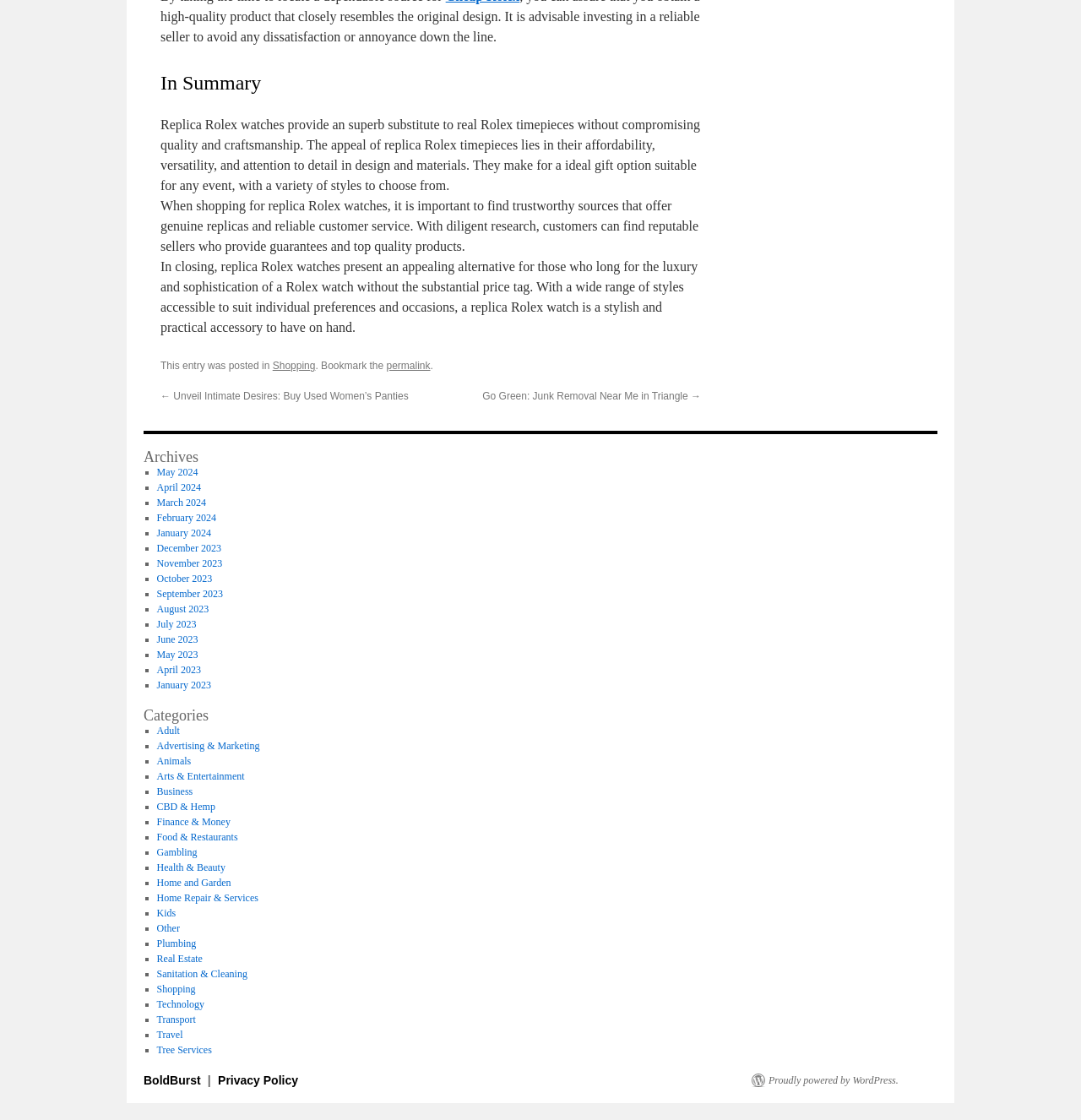Please predict the bounding box coordinates of the element's region where a click is necessary to complete the following instruction: "Explore the 'Categories' section". The coordinates should be represented by four float numbers between 0 and 1, i.e., [left, top, right, bottom].

[0.133, 0.632, 0.305, 0.646]